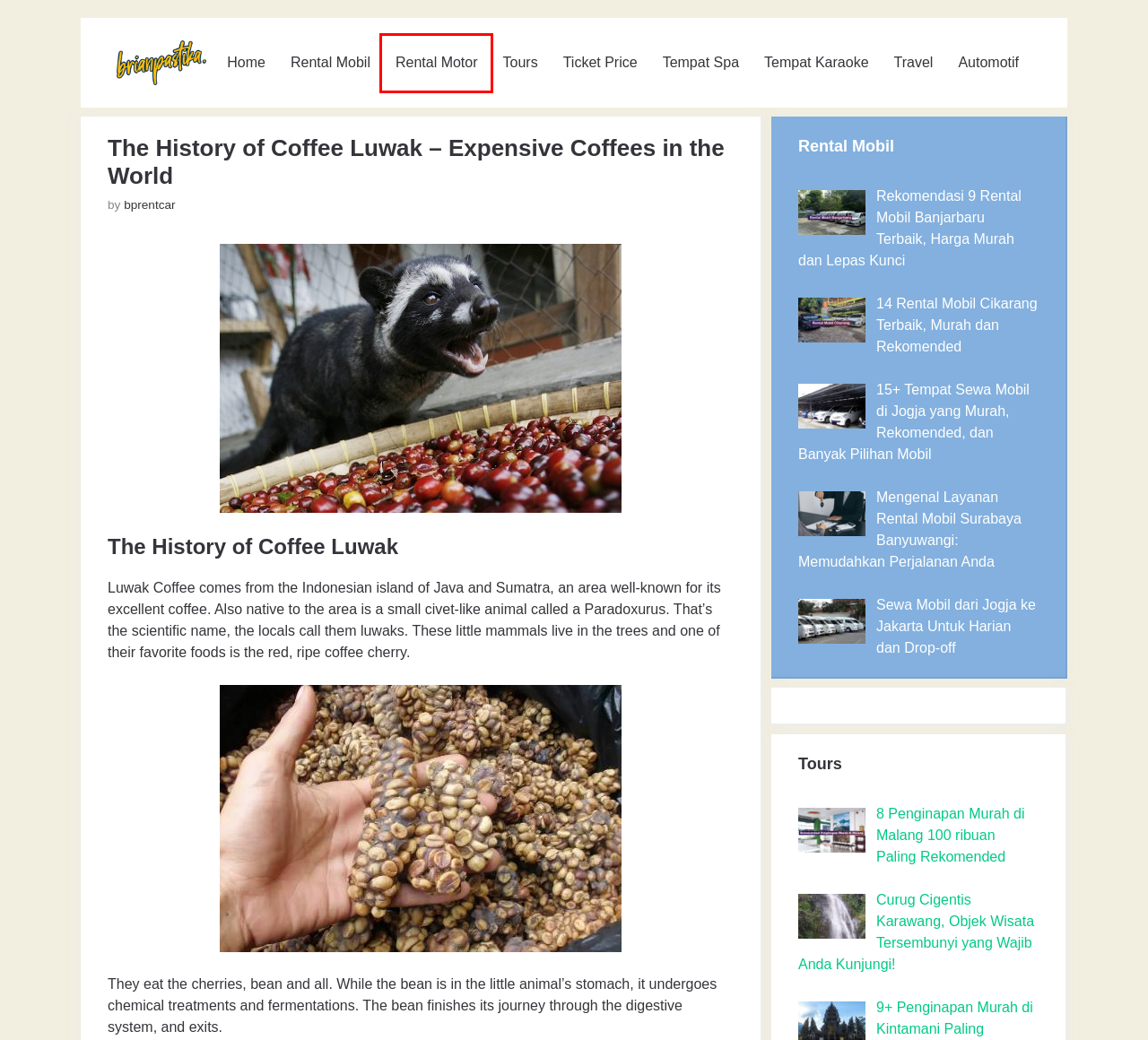You are given a webpage screenshot where a red bounding box highlights an element. Determine the most fitting webpage description for the new page that loads after clicking the element within the red bounding box. Here are the candidates:
A. 15+ Tempat Sewa Mobil di Jogja yang Murah, Rekomended, dan Banyak Pilihan Mobil
B. Tours | bprentcar.com
C. Rental Mobil | bprentcar.com
D. Rental Motor | bprentcar.com
E. 14 Rental Mobil Cikarang Terbaik, Murah dan Rekomended
F. Sewa Mobil dari Jogja ke Jakarta Untuk Harian dan Drop-off
G. Ticket Price
H. bprentcar

D